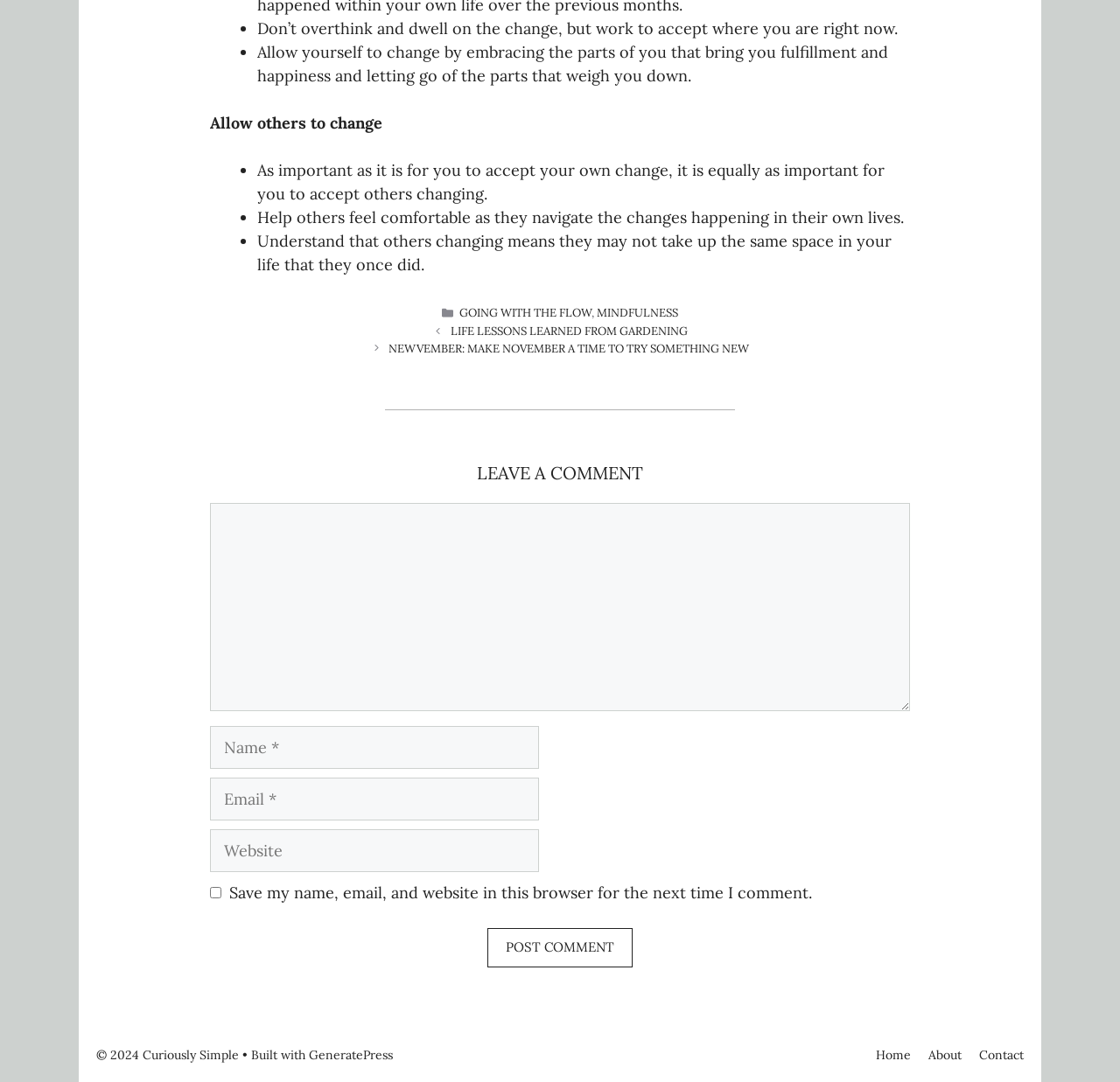Please identify the bounding box coordinates of the clickable area that will allow you to execute the instruction: "Click on the 'Post Comment' button".

[0.435, 0.858, 0.565, 0.894]